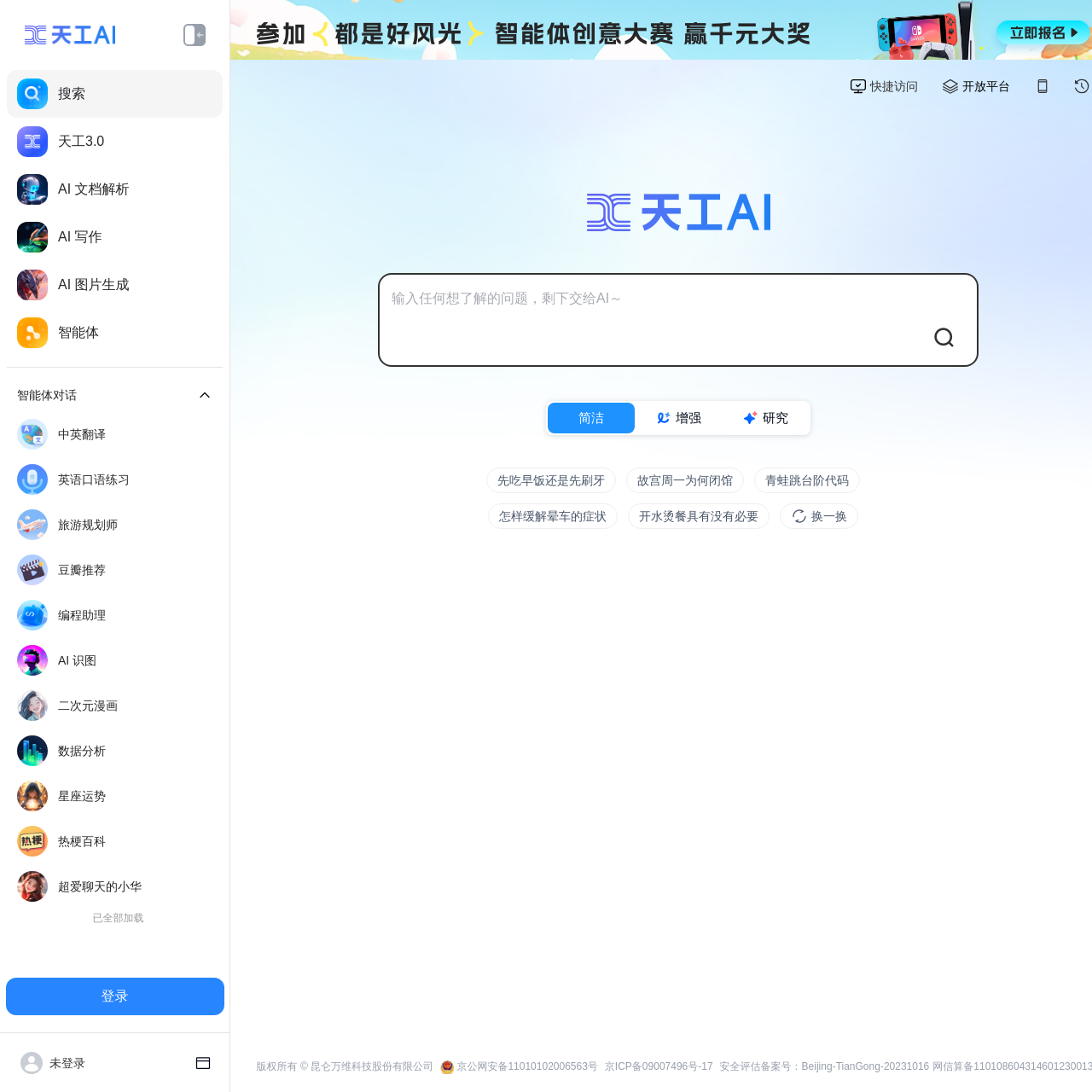Give a concise answer using only one word or phrase for this question:
How many types of smart bodies are available?

Multiple